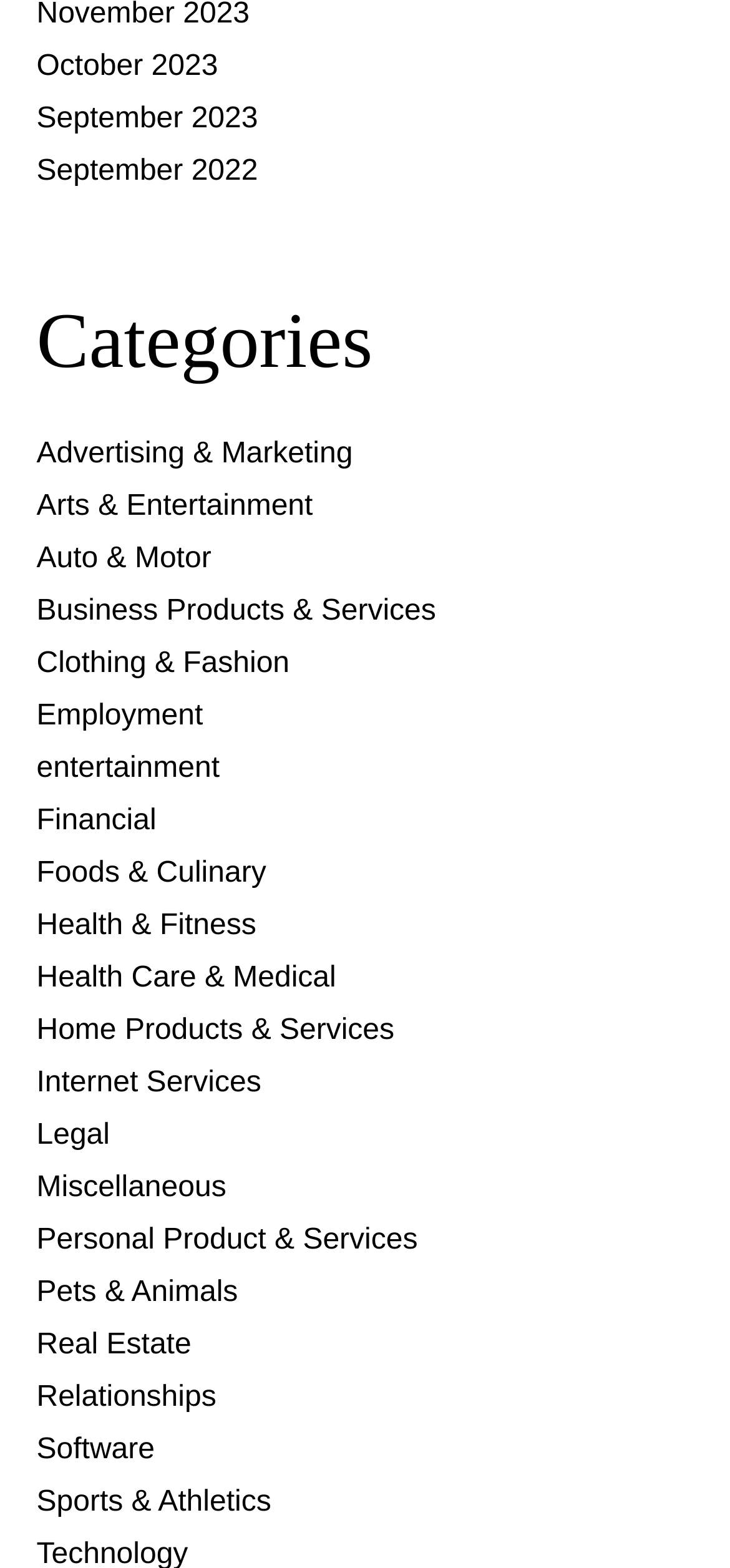What are the categories listed on the webpage?
Give a thorough and detailed response to the question.

The webpage lists various categories such as Advertising & Marketing, Arts & Entertainment, Auto & Motor, and many more, which are organized under a heading 'Categories'.